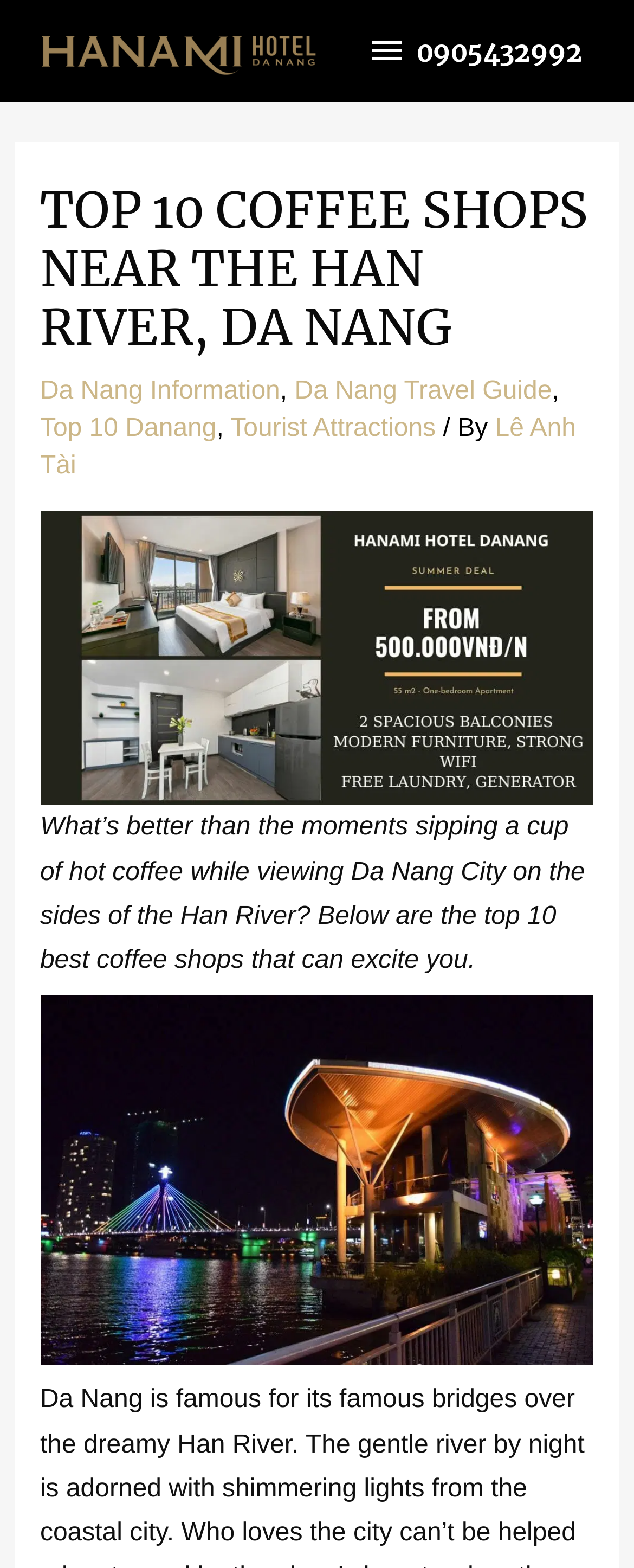What is the author of the article?
Look at the image and answer the question using a single word or phrase.

Lê Anh Tài